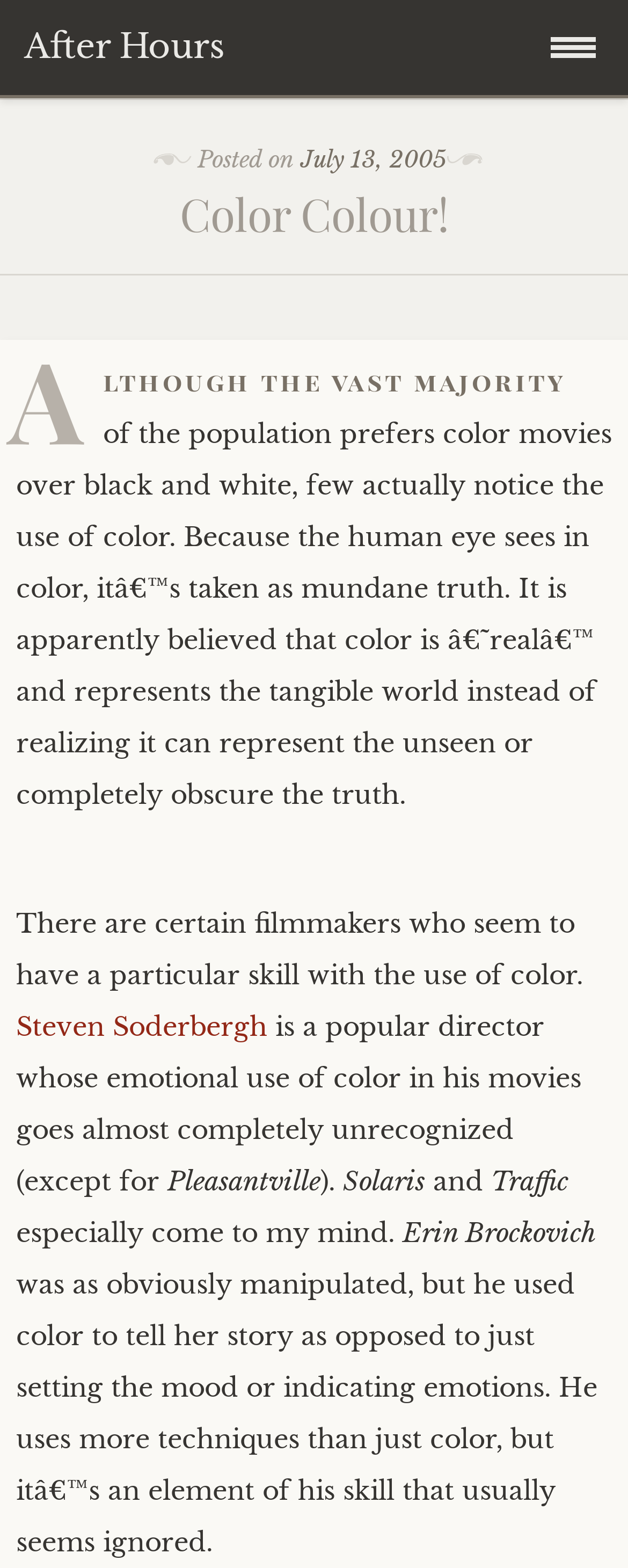Given the following UI element description: "blog archive", find the bounding box coordinates in the webpage screenshot.

[0.0, 0.239, 0.987, 0.296]